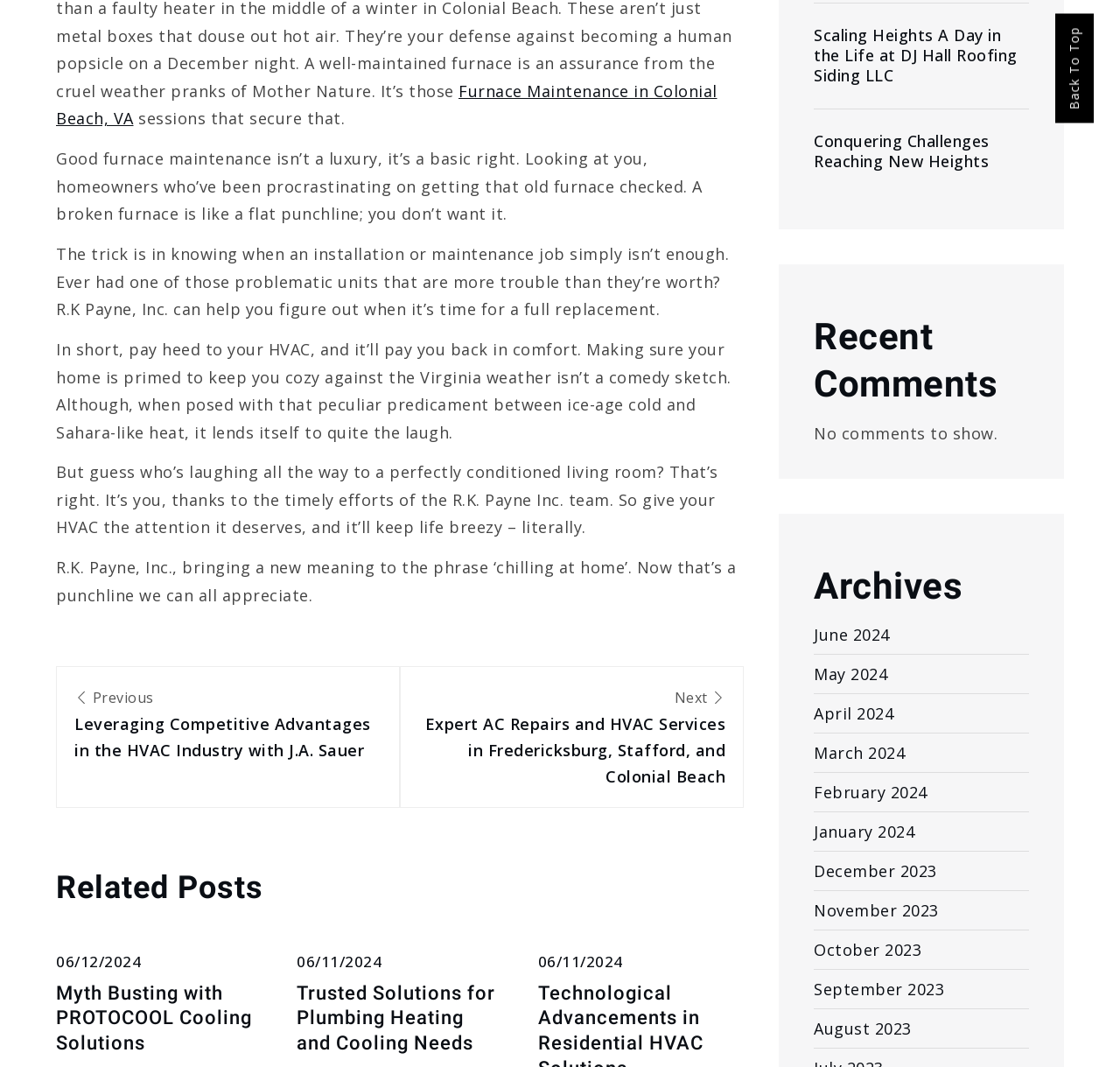What is the purpose of the 'Back To Top' button?
Provide a fully detailed and comprehensive answer to the question.

The 'Back To Top' button, located at the bottom of the webpage, allows users to quickly scroll back to the top of the page, making it easier to navigate the webpage.